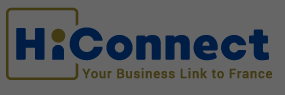What is the aesthetic of the logo?
Look at the webpage screenshot and answer the question with a detailed explanation.

The caption describes the logo as encapsulating a modern and professional aesthetic, which suggests that the design is contemporary and sophisticated, conveying a sense of expertise and reliability.